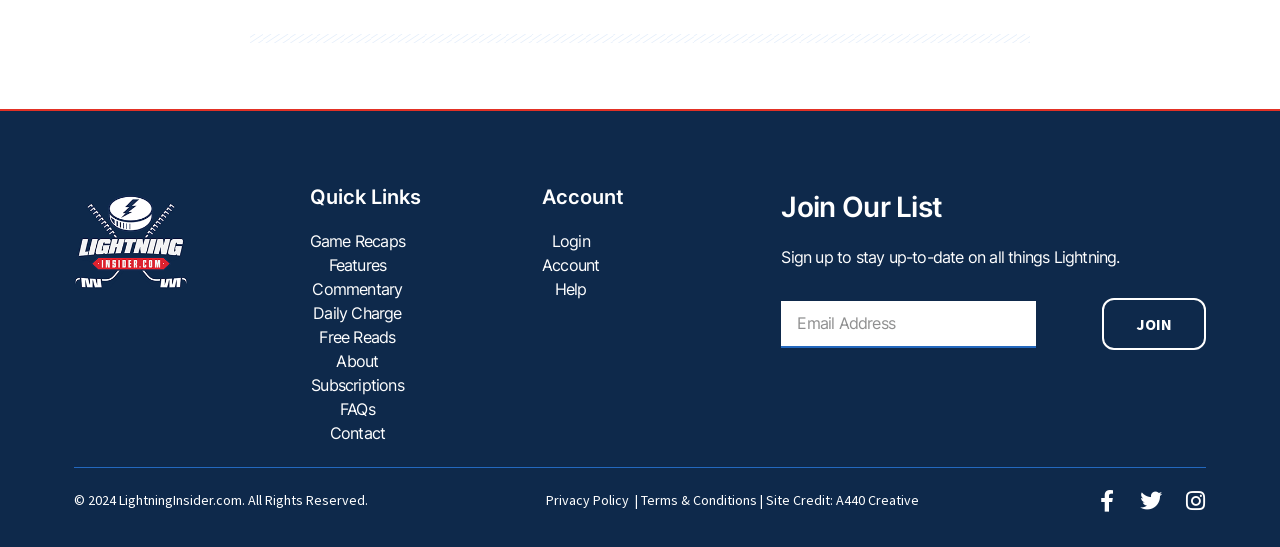How many social media links are at the bottom of the page?
Answer the question with just one word or phrase using the image.

3